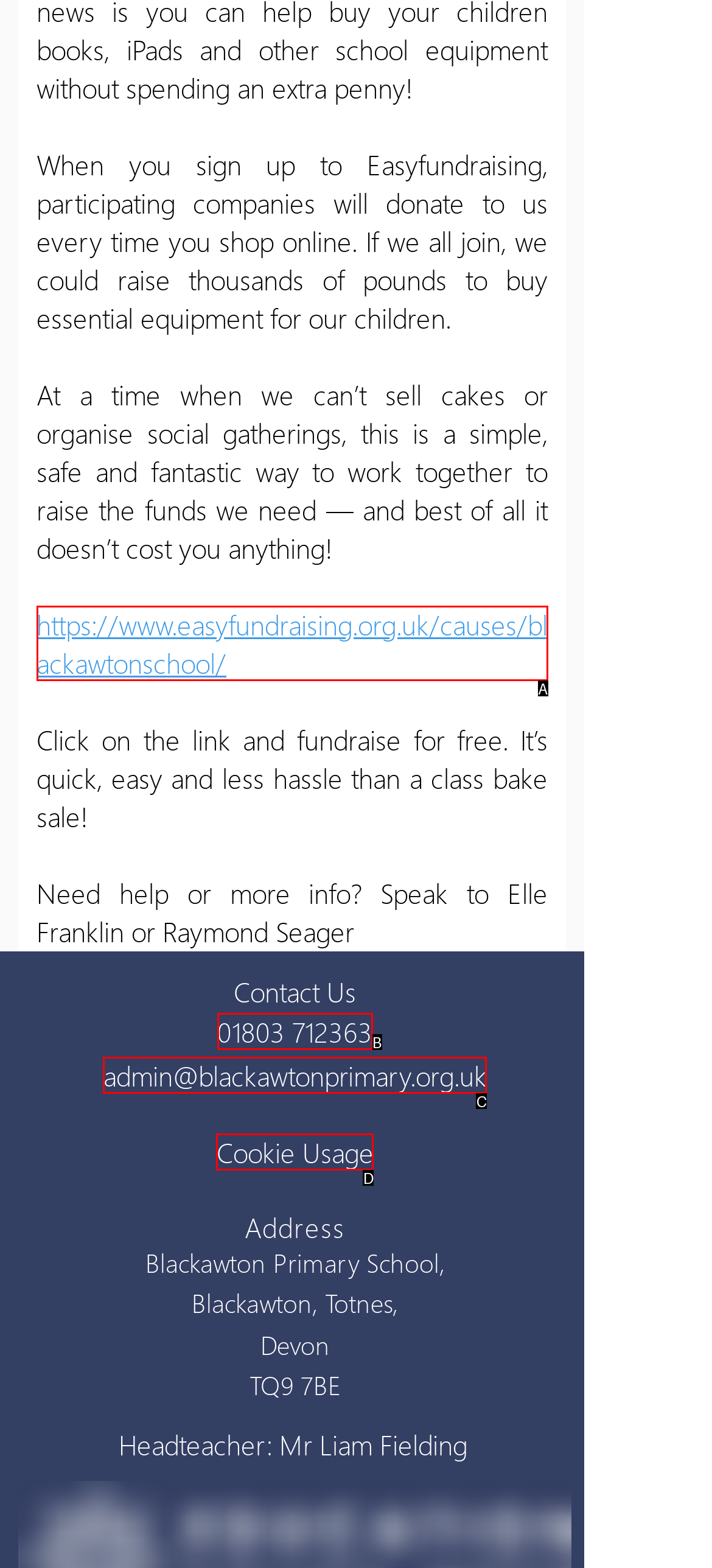Based on the description: admin@blackawtonprimary.org.uk
Select the letter of the corresponding UI element from the choices provided.

C